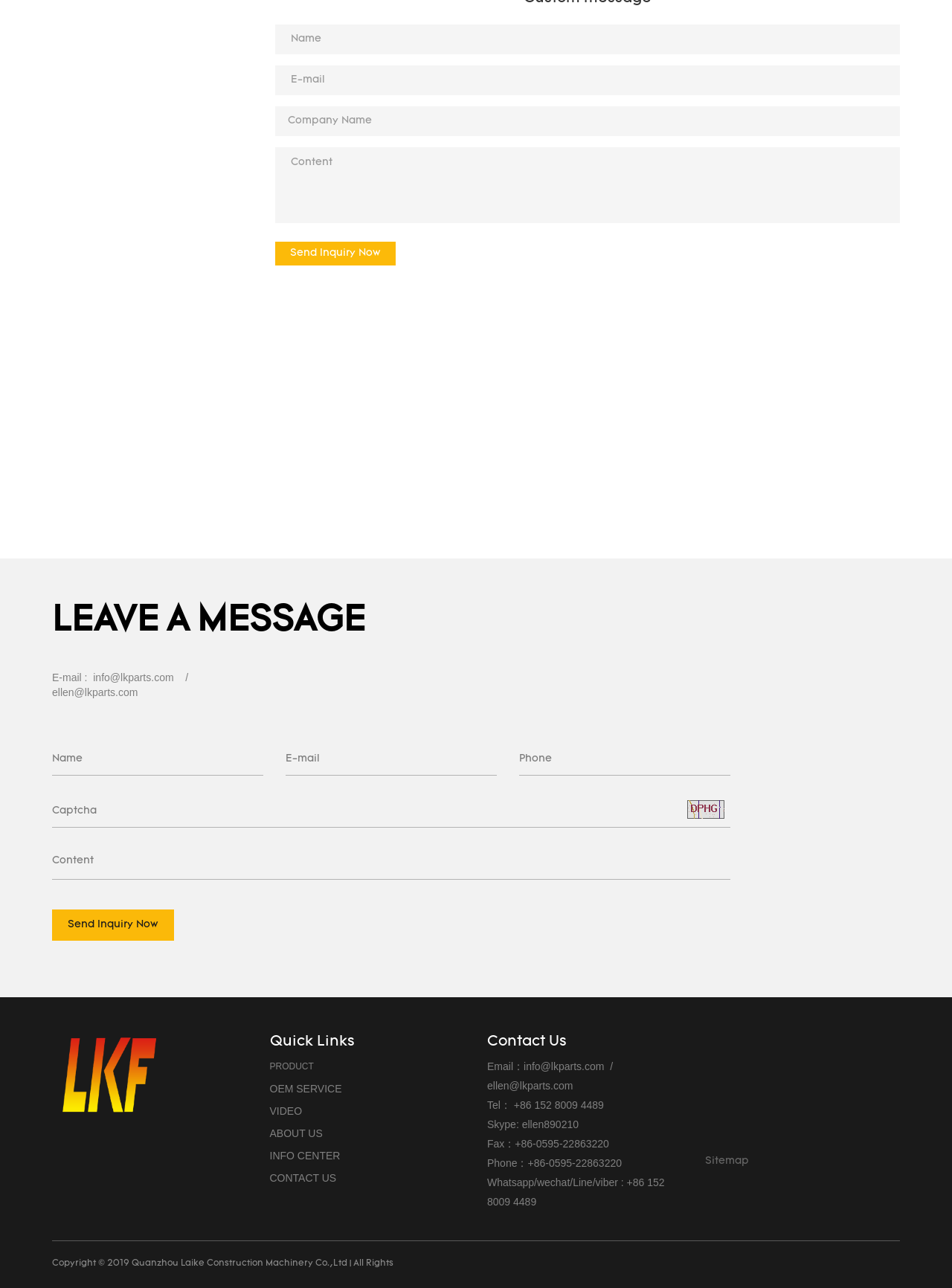Reply to the question with a single word or phrase:
How many quick links are provided on this webpage?

5